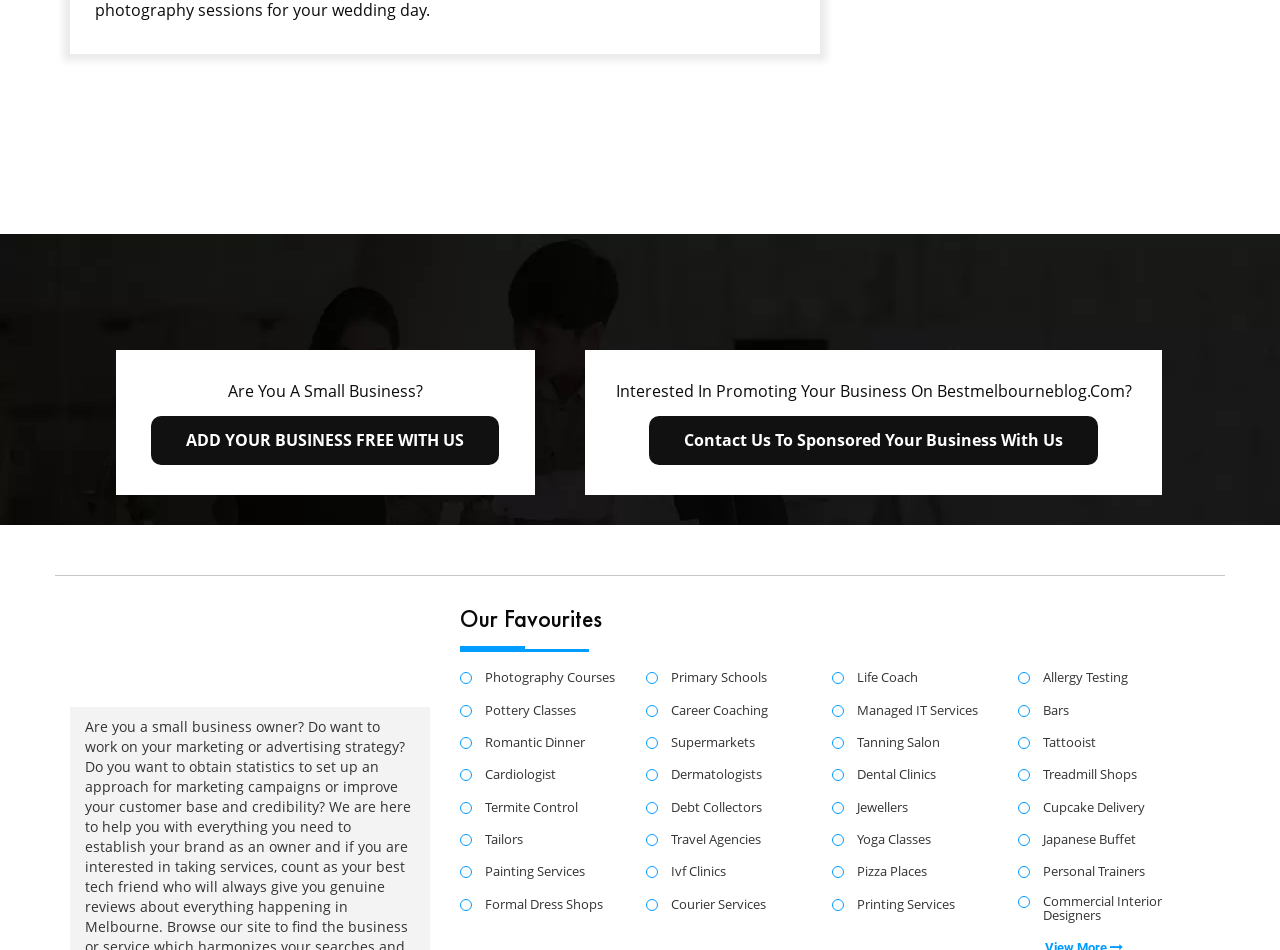What type of content is listed under 'Our Favourites'?
Look at the screenshot and give a one-word or phrase answer.

Business listings